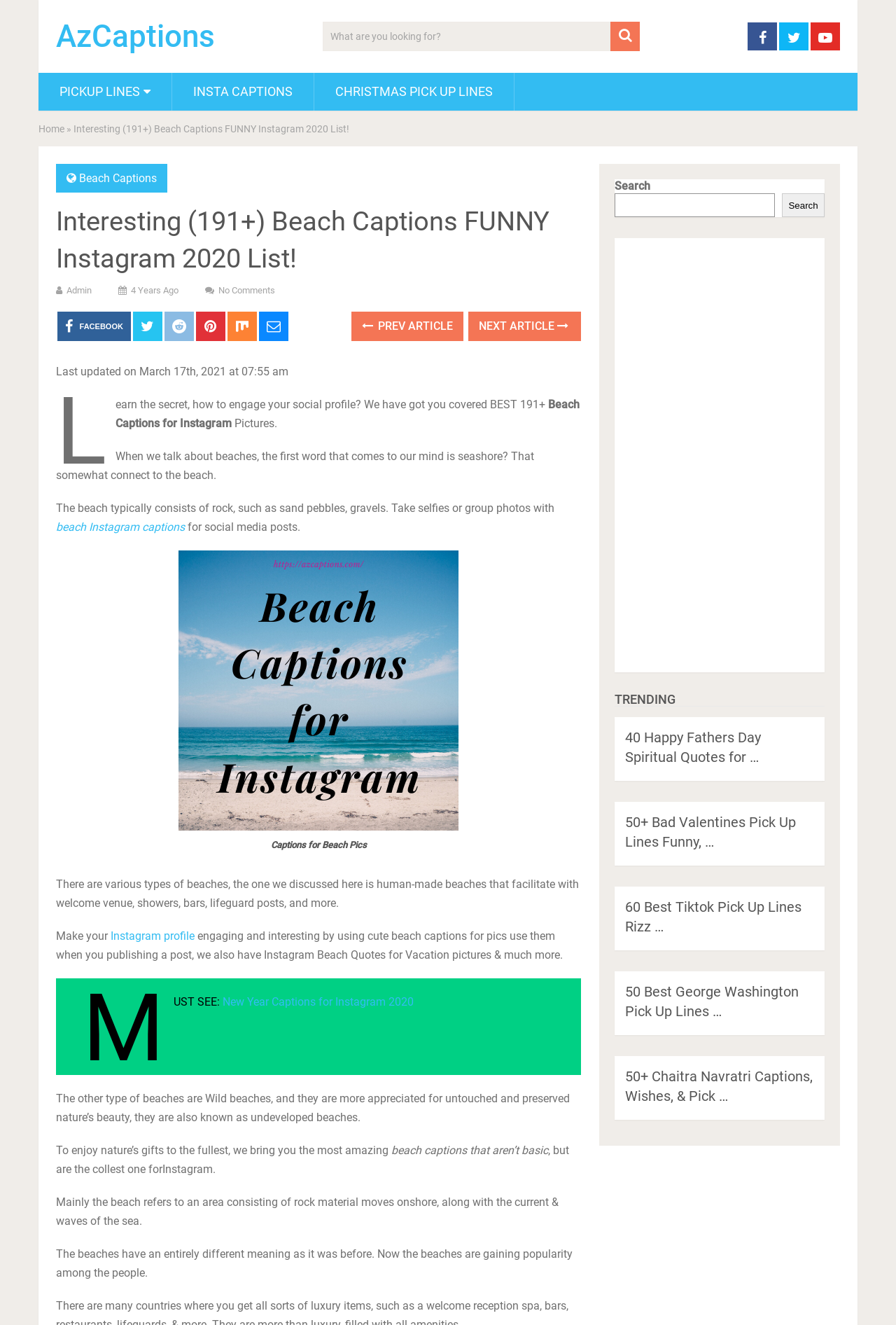Construct a comprehensive description capturing every detail on the webpage.

This webpage is about beach captions for Instagram, specifically focusing on funny and interesting captions for vacation pictures. At the top, there is a heading "AzCaptions" and a search bar where users can search for specific captions. Below the search bar, there are several links to other related topics, such as pickup lines and Christmas captions.

The main content of the webpage is divided into sections, with headings and paragraphs of text. The first section introduces the concept of beach captions and explains that the webpage will provide users with the best captions for their Instagram posts. There is also a figure with an image of beach captions for Instagram, accompanied by a caption "Captions for Beach Pics".

The following sections provide various types of beach captions, including funny and interesting ones, as well as captions for specific types of beaches, such as human-made and wild beaches. There are also links to other related articles, such as New Year captions for Instagram 2020.

On the right side of the webpage, there is a complementary section with a search bar and a heading "TRENDING", which lists several popular articles, including happy Father's Day quotes, bad Valentine's pick-up lines, and TikTok pick-up lines.

At the bottom of the webpage, there is a section with links to social media platforms, such as Facebook, and a navigation menu with links to other parts of the website, including the home page and previous and next articles.